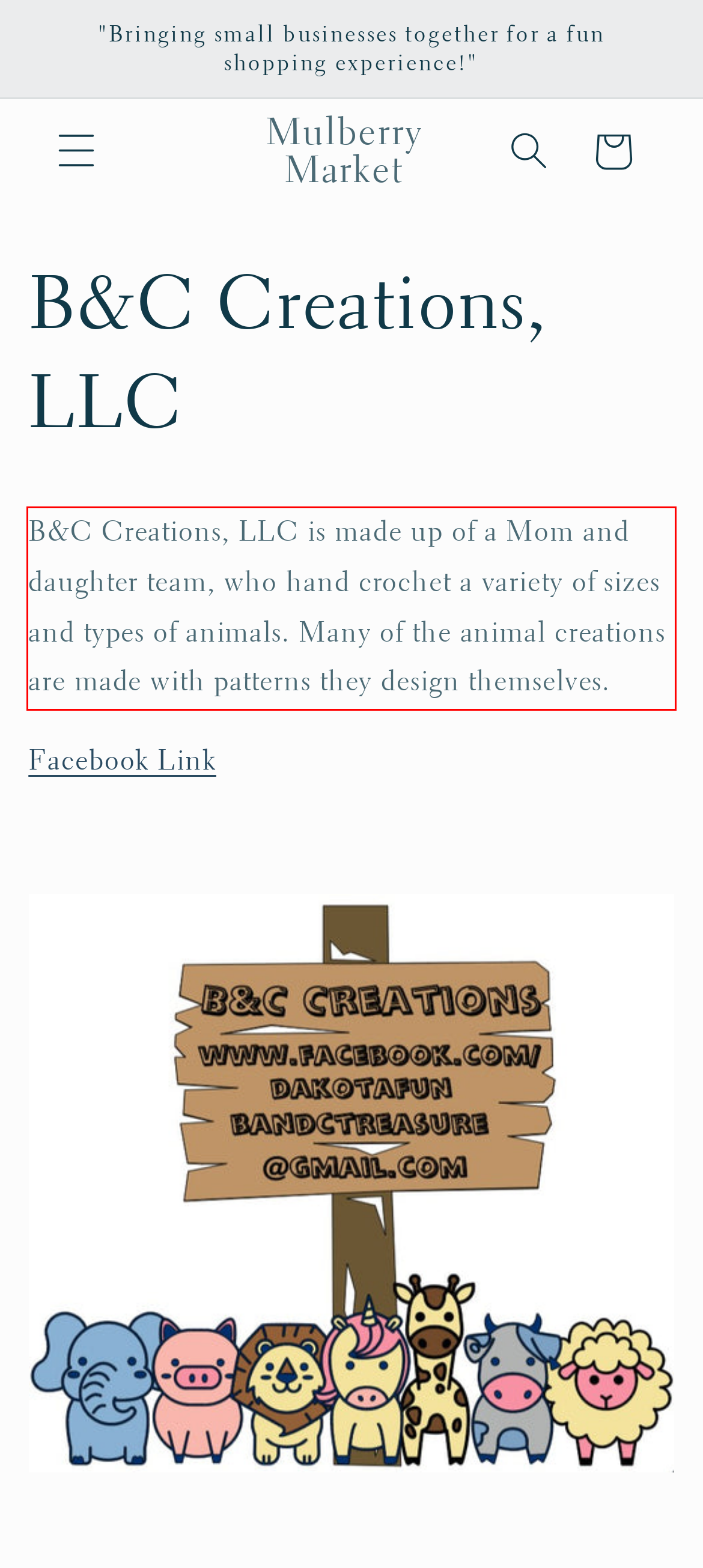Your task is to recognize and extract the text content from the UI element enclosed in the red bounding box on the webpage screenshot.

B&C Creations, LLC is made up of a Mom and daughter team, who hand crochet a variety of sizes and types of animals. Many of the animal creations are made with patterns they design themselves.